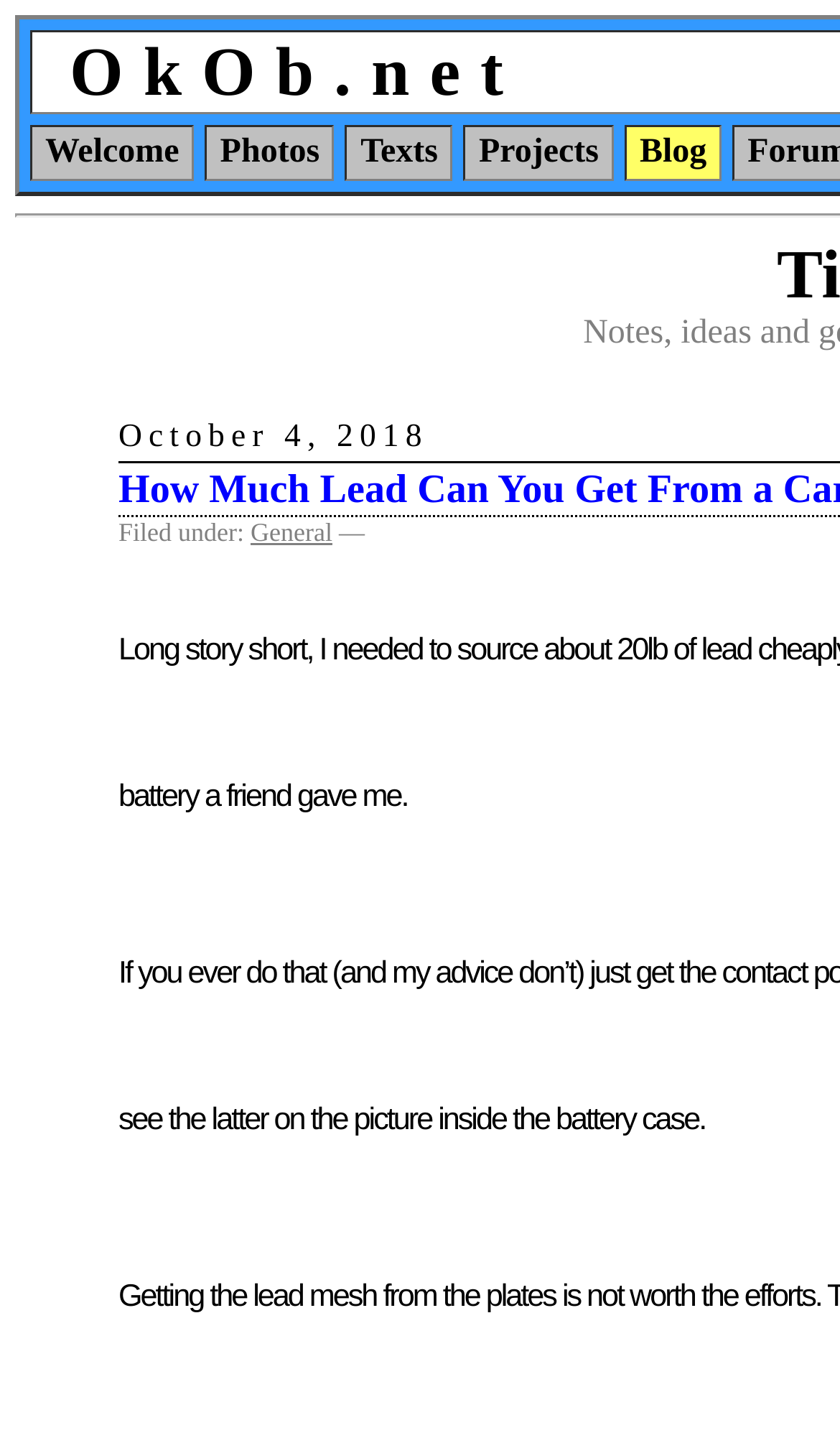How many links are in the top menu?
Provide a comprehensive and detailed answer to the question.

By counting the link elements in the top menu, I can see that there are five links: Welcome, Photos, Texts, Projects, and Blog. Each link corresponds to a category.